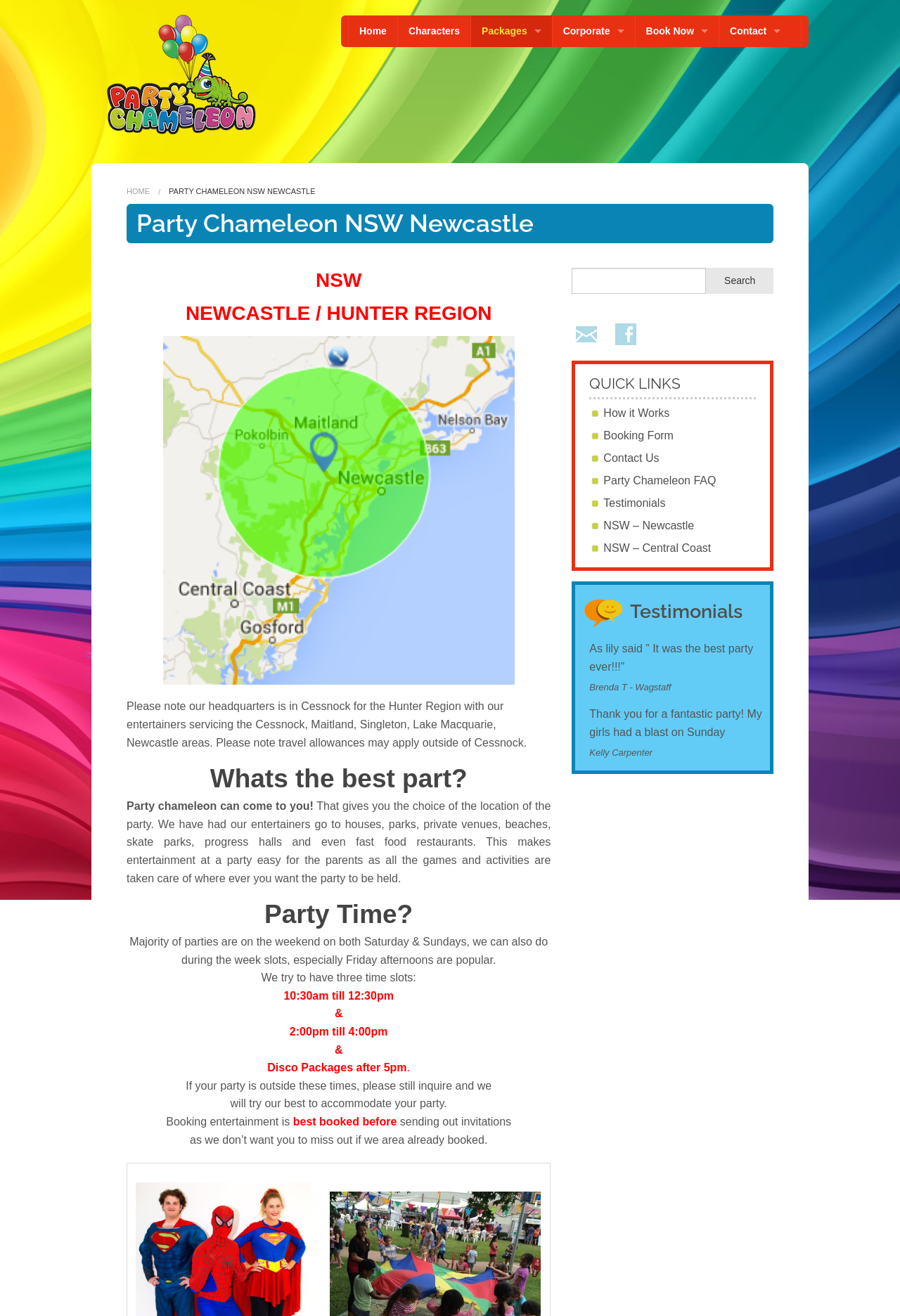Locate the bounding box coordinates of the clickable element to fulfill the following instruction: "Search for a party theme". Provide the coordinates as four float numbers between 0 and 1 in the format [left, top, right, bottom].

[0.635, 0.204, 0.785, 0.223]